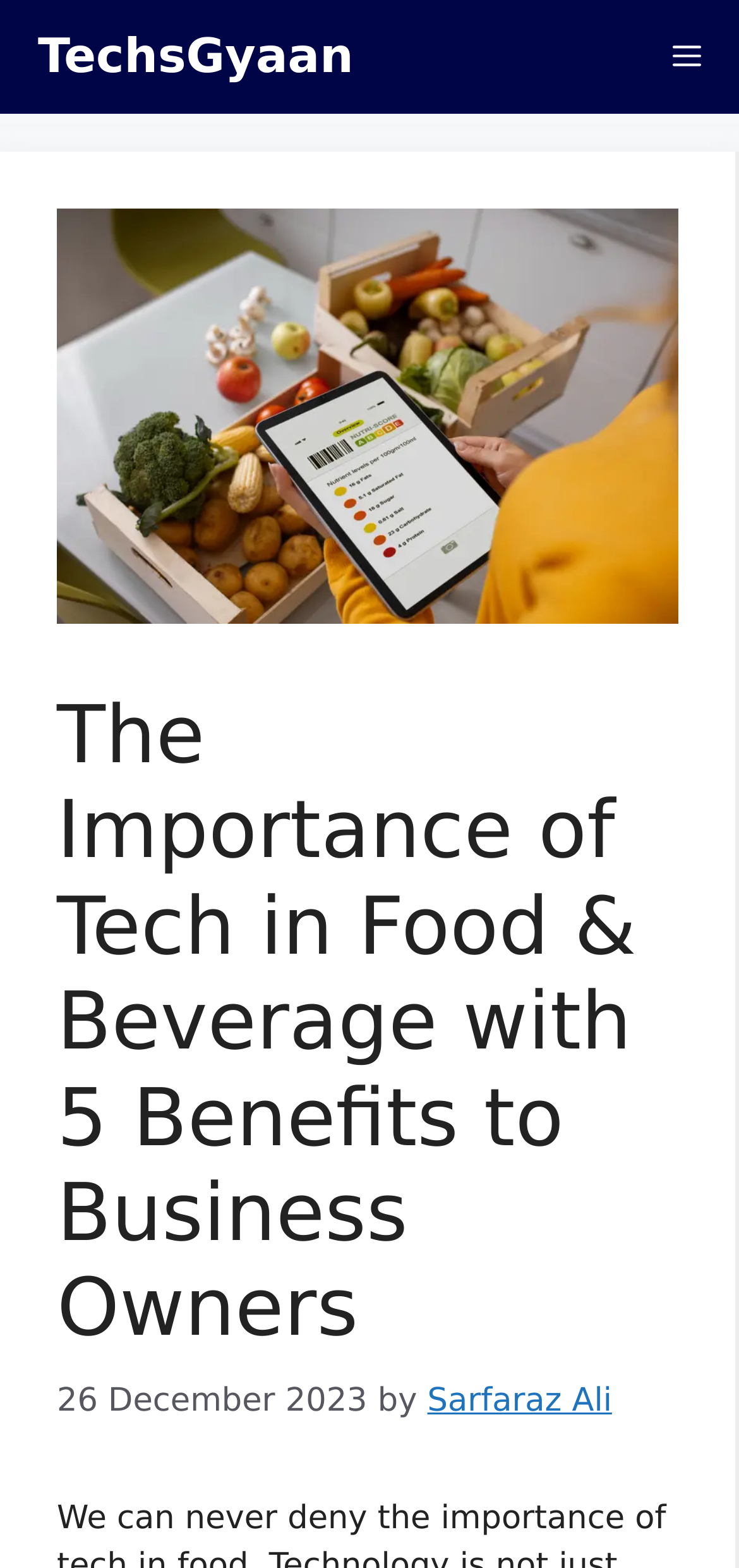Summarize the webpage with a detailed and informative caption.

The webpage is about the importance of technology in the food and beverage industry, highlighting its benefits to business owners. At the top left of the page, there is a link to "TechsGyaan". On the top right, a button labeled "Menu" is present, which controls a mobile menu. 

Below the top section, a large image related to "tech in food" occupies most of the width of the page. Above the image, there is a header section that spans the full width of the page. Within this header, a prominent heading reads "The Importance of Tech in Food & Beverage with 5 Benefits to Business Owners". 

To the right of the heading, there is a timestamp indicating the publication date, "26 December 2023", along with the author's name, "Sarfaraz Ali", linked to their profile.